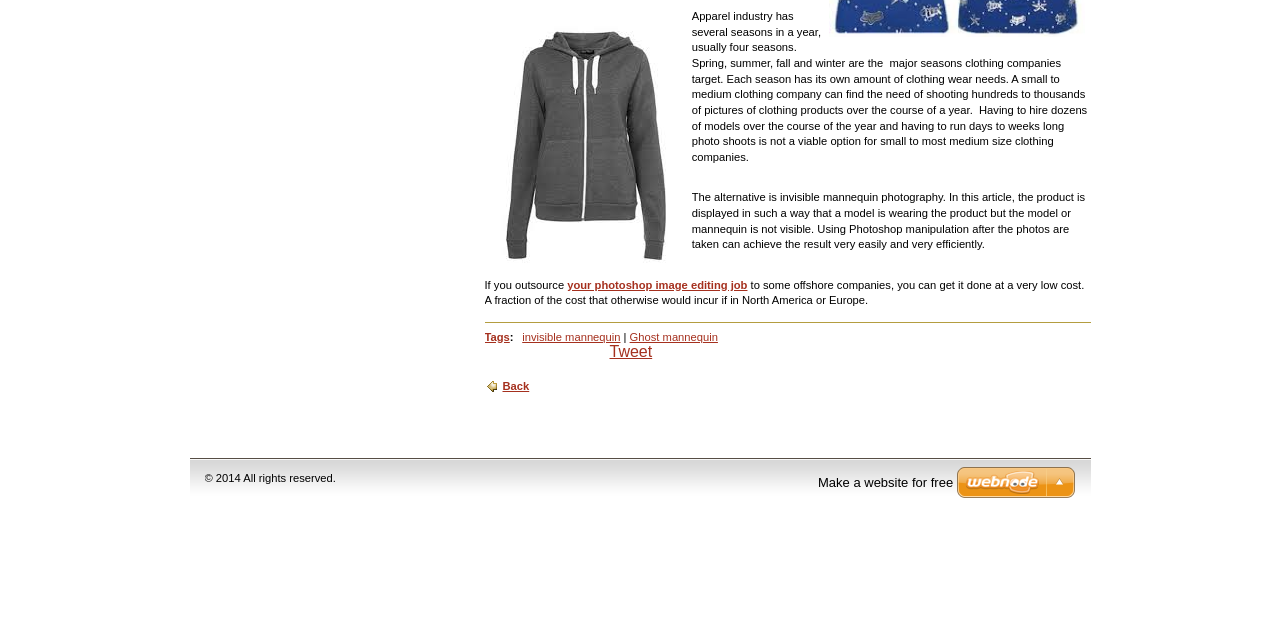Determine the bounding box for the HTML element described here: "Search". The coordinates should be given as [left, top, right, bottom] with each number being a float between 0 and 1.

None